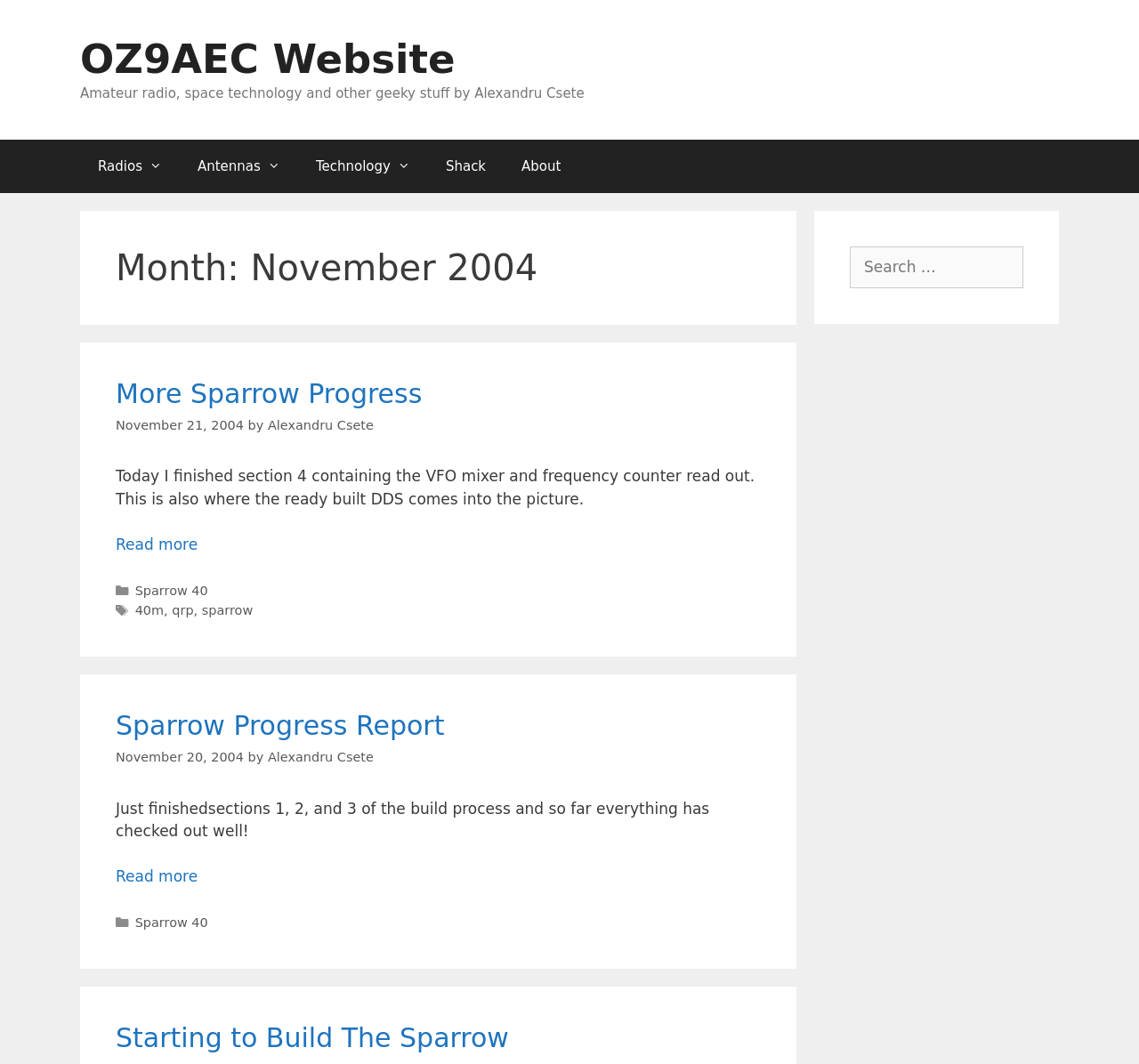Please find the bounding box coordinates for the clickable element needed to perform this instruction: "Search for something".

[0.746, 0.231, 0.898, 0.271]